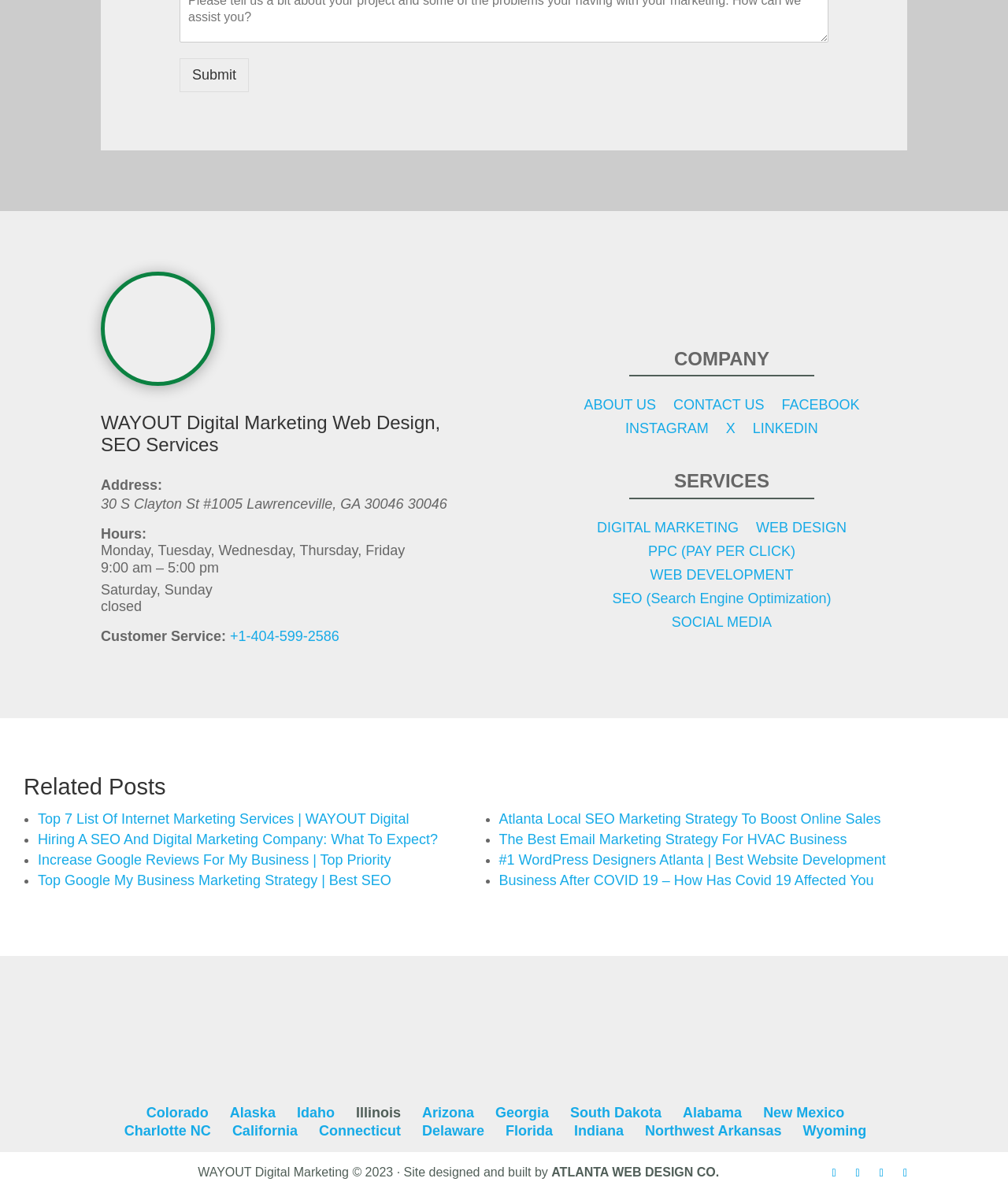Answer the question below using just one word or a short phrase: 
What is the company name?

WAYOUT Digital